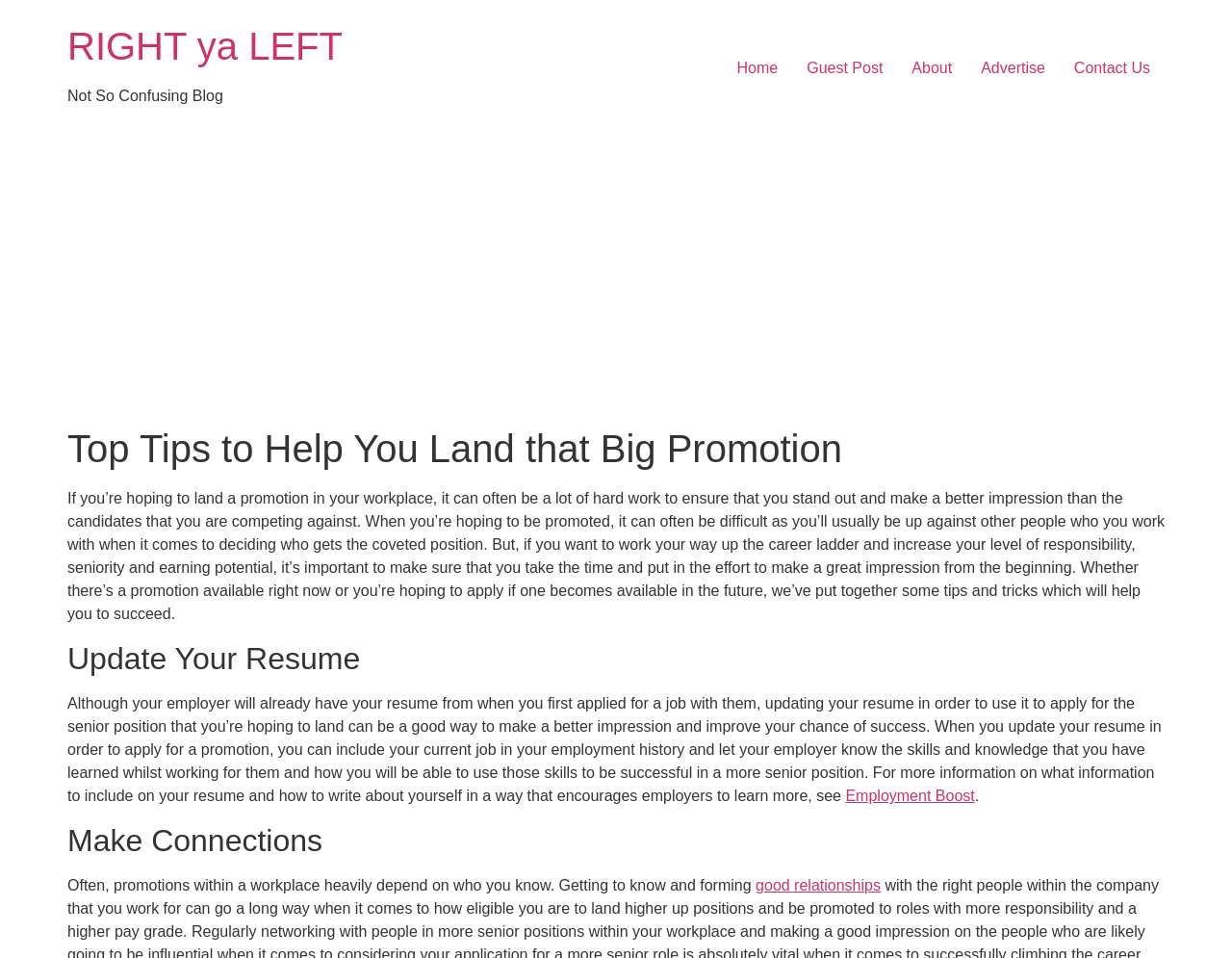Please determine the headline of the webpage and provide its content.

RIGHT ya LEFT